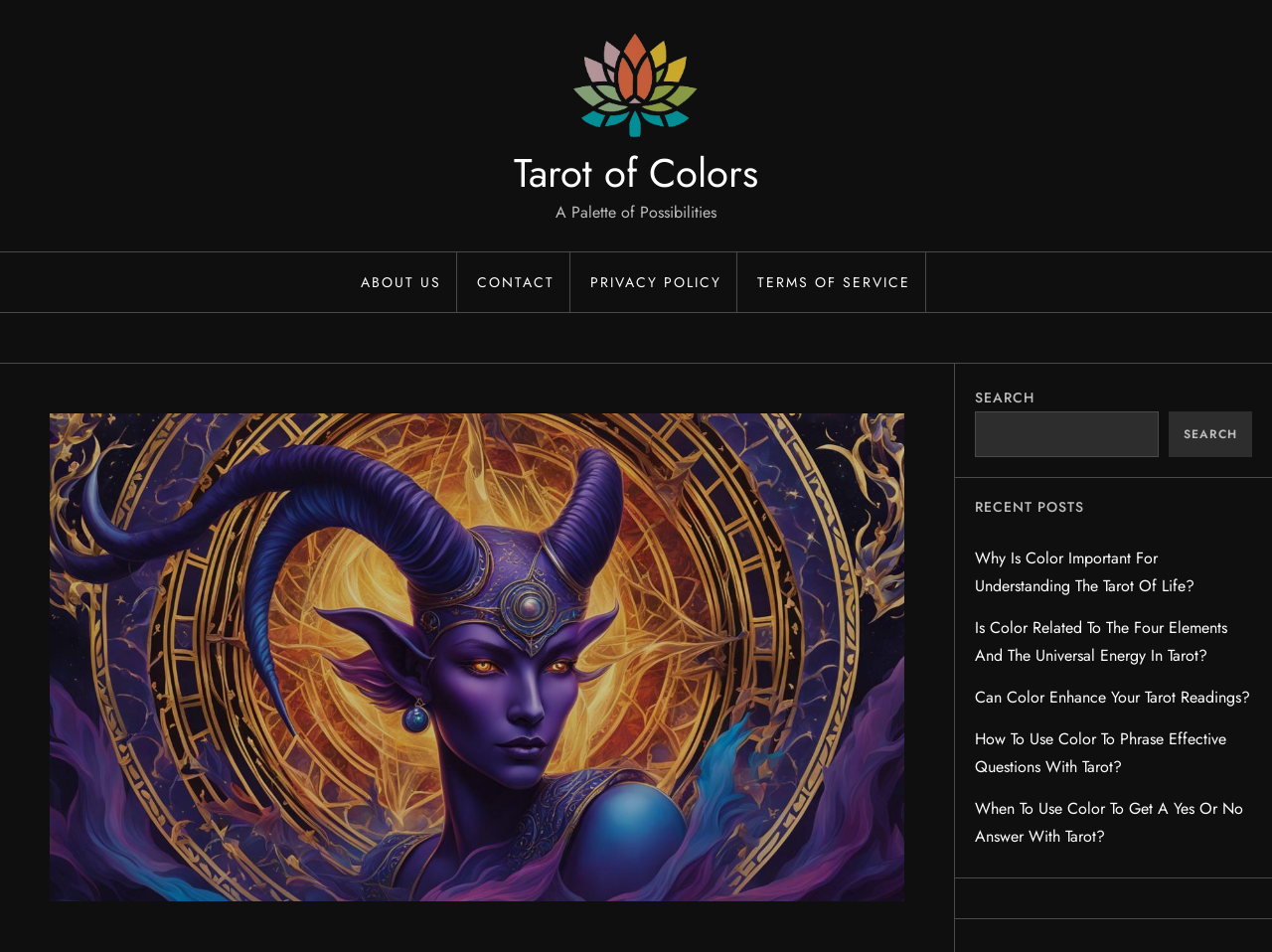Generate a detailed explanation of the webpage's features and information.

The webpage is about Tarot of Colors, with a focus on using color to remove temptations from life. At the top, there is a logo of Tarot of Colors, which is a link, accompanied by an image of the same logo. Below the logo, there is a heading "A Palette of Possibilities". 

On the top-right side, there are four links: "ABOUT US", "CONTACT", "PRIVACY POLICY", and "TERMS OF SERVICE". 

Below these links, there is a large image related to color and temptations in tarot, taking up most of the width of the page. 

On the right side of the page, there is a search bar with a search button and a label "SEARCH". 

Below the search bar, there is a heading "RECENT POSTS" followed by five links to recent posts, each with a descriptive title related to using color in tarot readings, such as "Why Is Color Important For Understanding The Tarot Of Life?" and "Can Color Enhance Your Tarot Readings?".